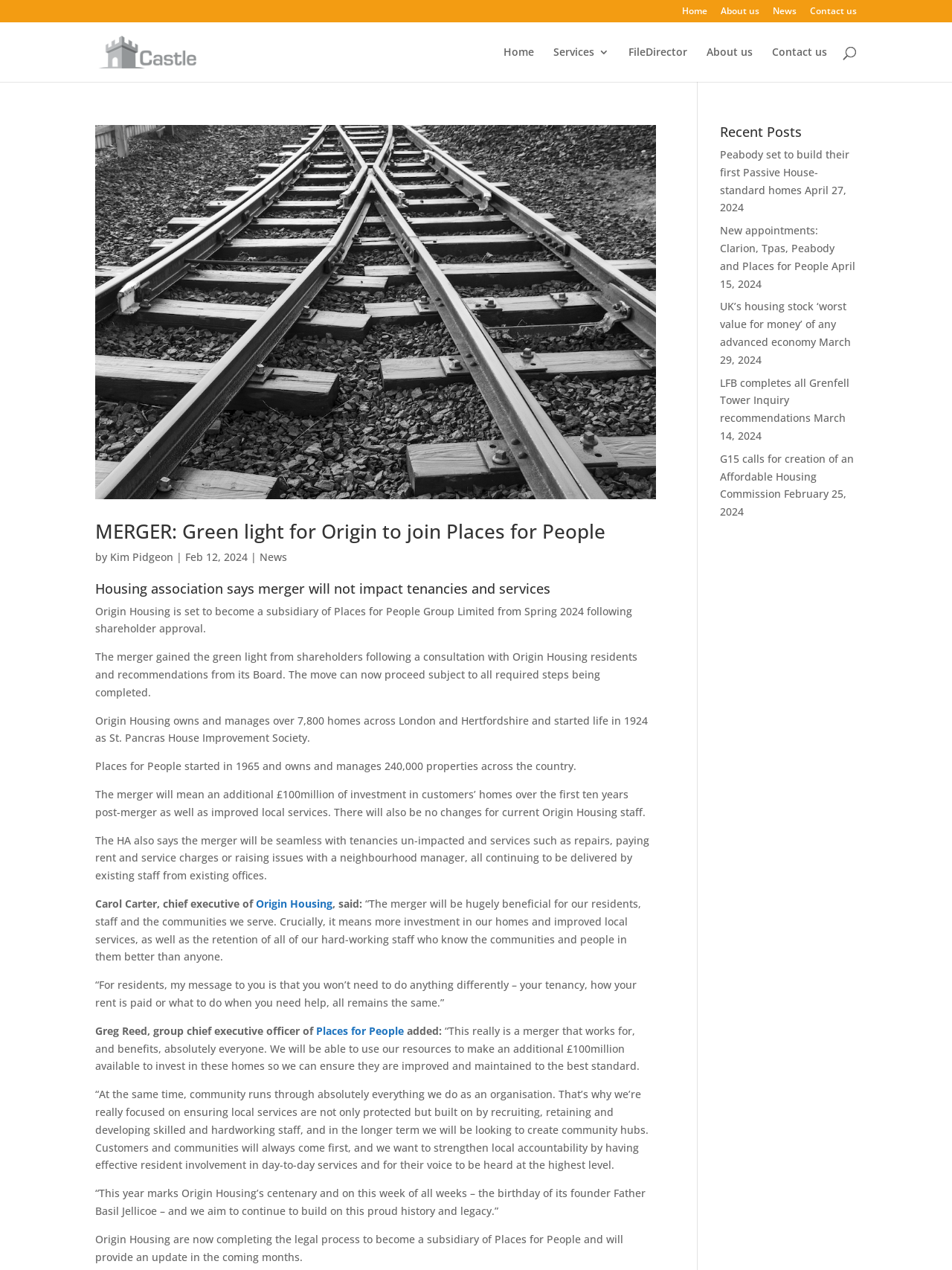Observe the image and answer the following question in detail: What is the name of the author of the first article?

The first article has a link 'MERGER: Green light for Origin to join Places for People' and below it, there is a static text 'by' followed by a link 'Kim Pidgeon', which indicates that Kim Pidgeon is the author of the article.